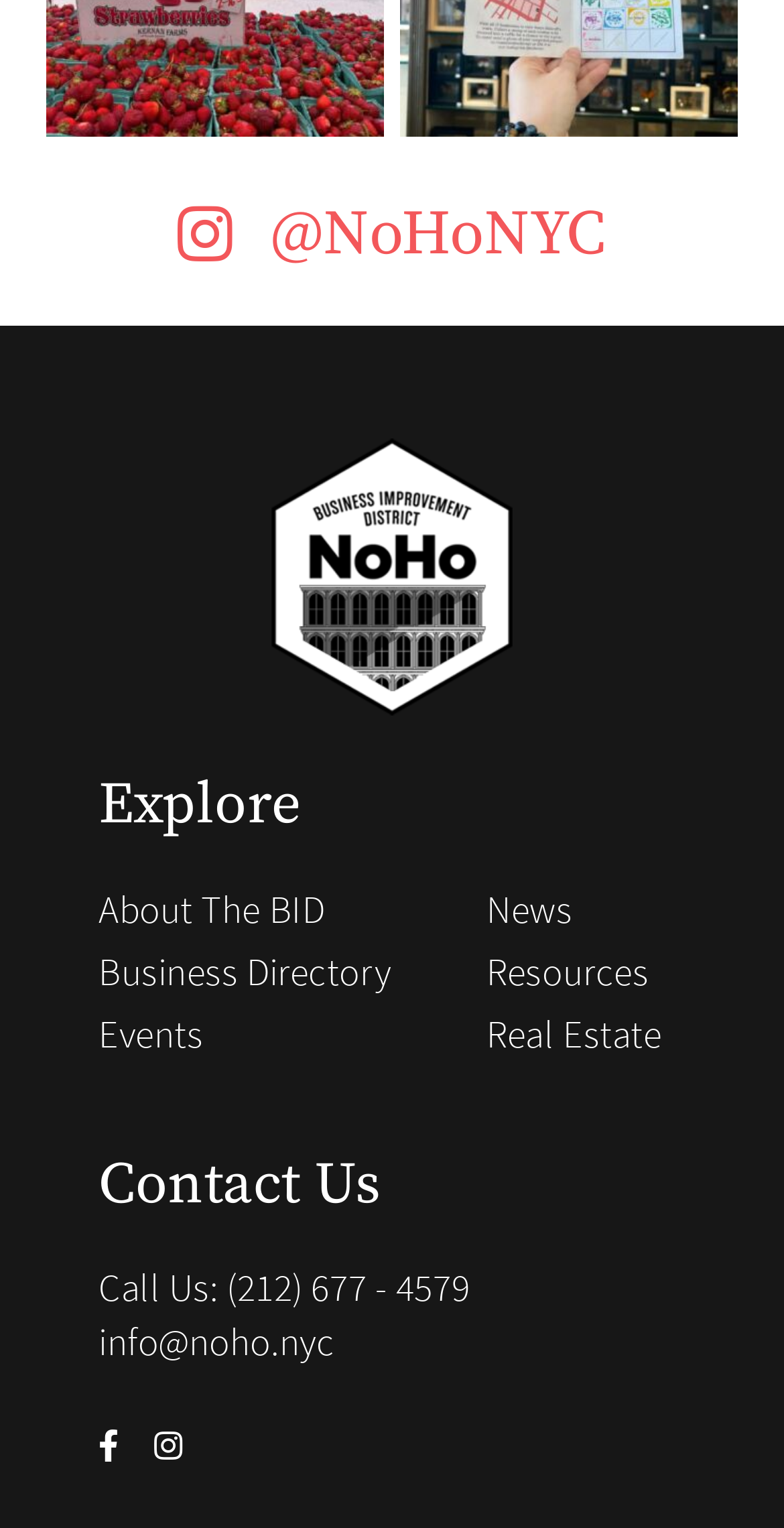Pinpoint the bounding box coordinates of the clickable element needed to complete the instruction: "Click on the NOHO link". The coordinates should be provided as four float numbers between 0 and 1: [left, top, right, bottom].

[0.347, 0.287, 0.653, 0.477]